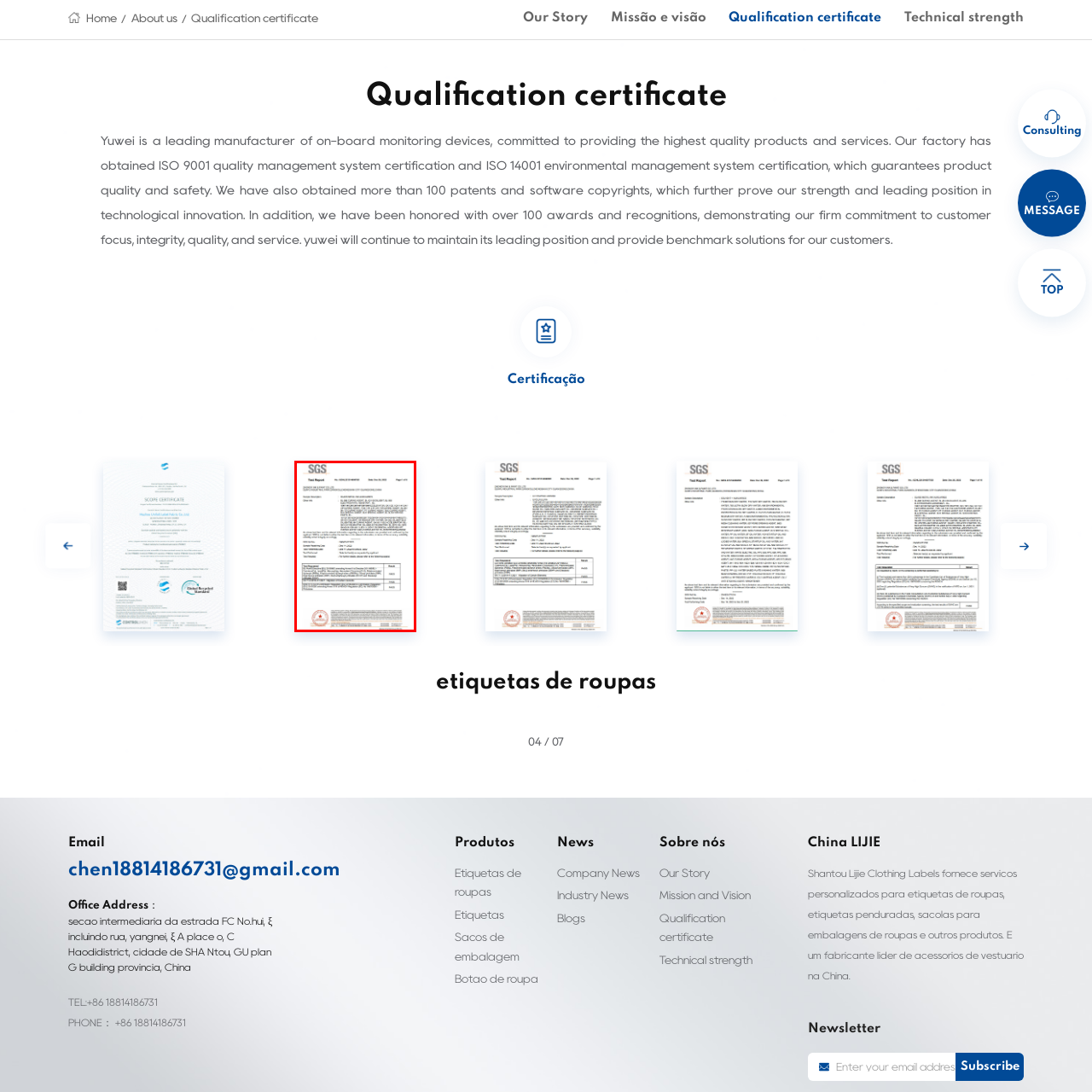Refer to the image area inside the black border, What is the focus of Yuwei's products? 
Respond concisely with a single word or phrase.

High-quality products